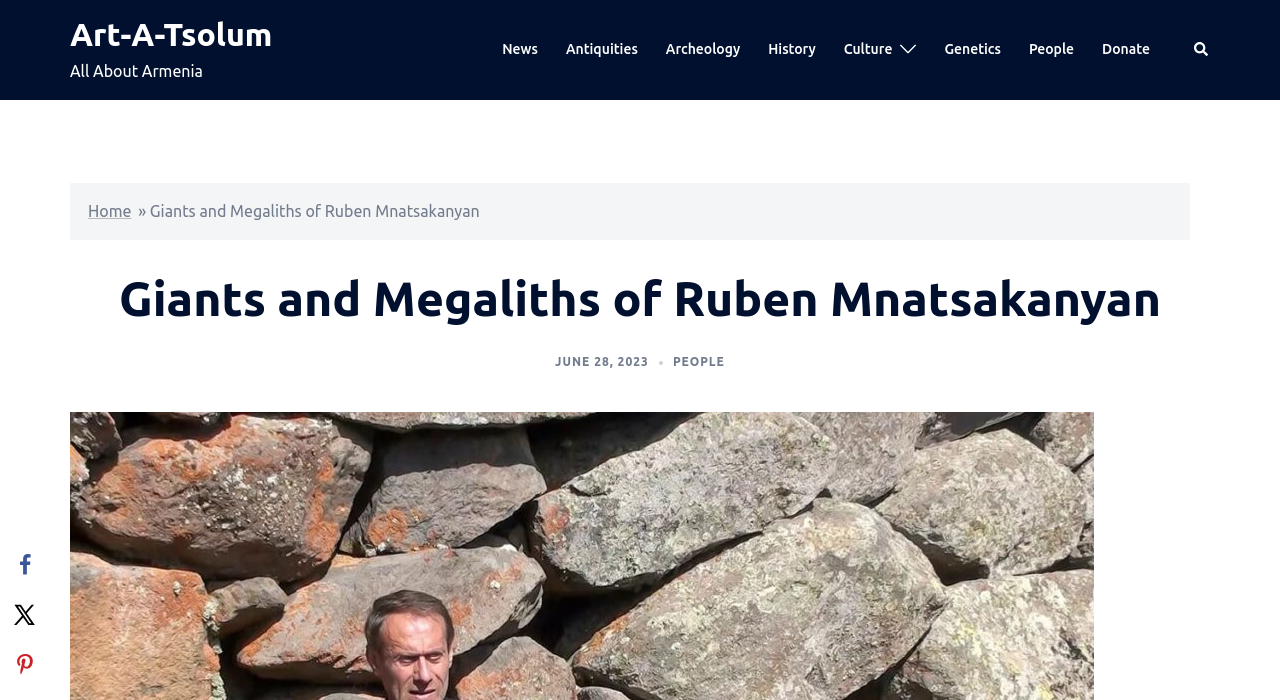Provide the bounding box coordinates of the HTML element described by the text: "June 28, 2023June 28, 2023". The coordinates should be in the format [left, top, right, bottom] with values between 0 and 1.

[0.434, 0.507, 0.507, 0.525]